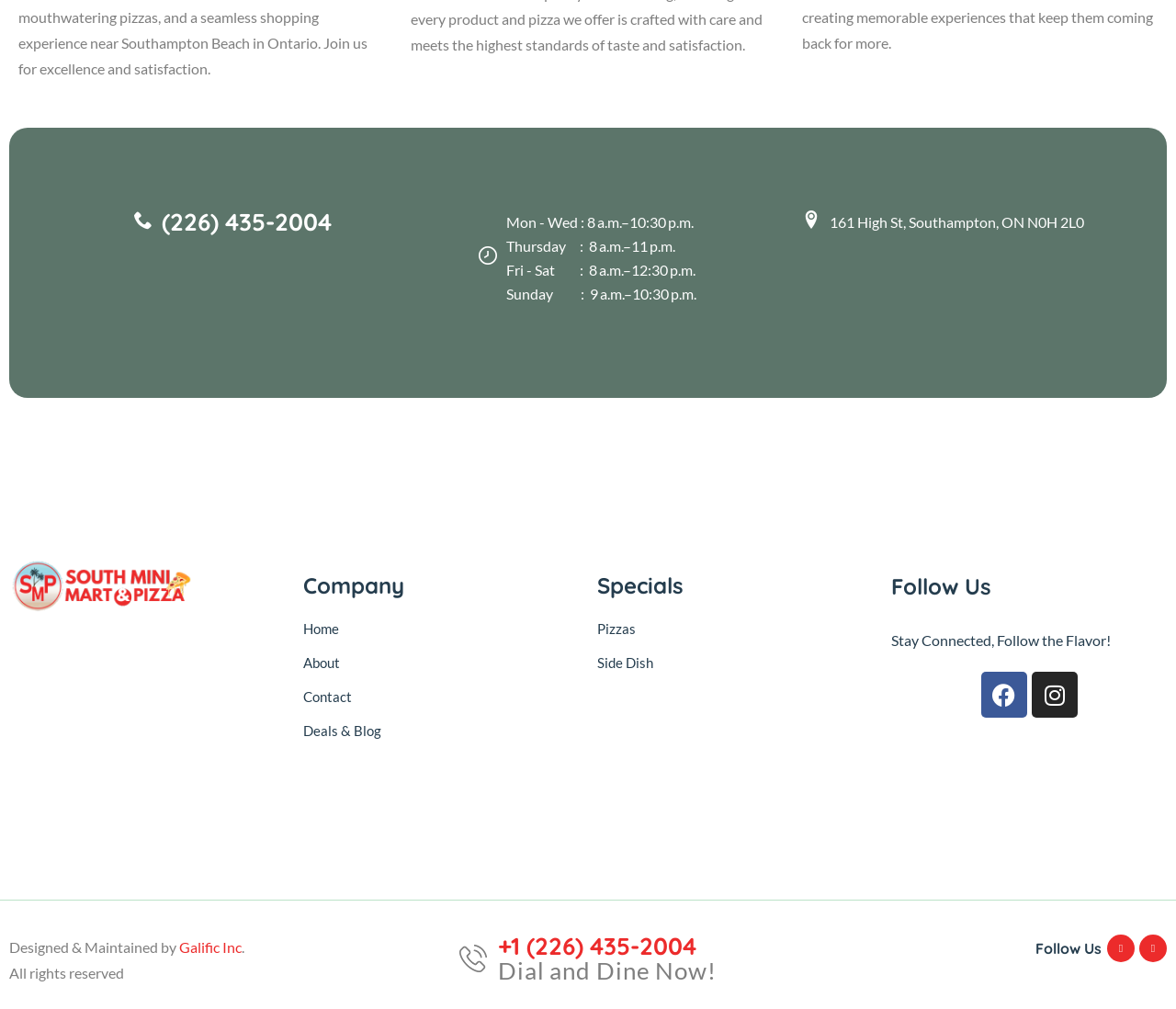Please determine the bounding box coordinates of the clickable area required to carry out the following instruction: "Follow on Facebook". The coordinates must be four float numbers between 0 and 1, represented as [left, top, right, bottom].

[0.834, 0.666, 0.873, 0.711]